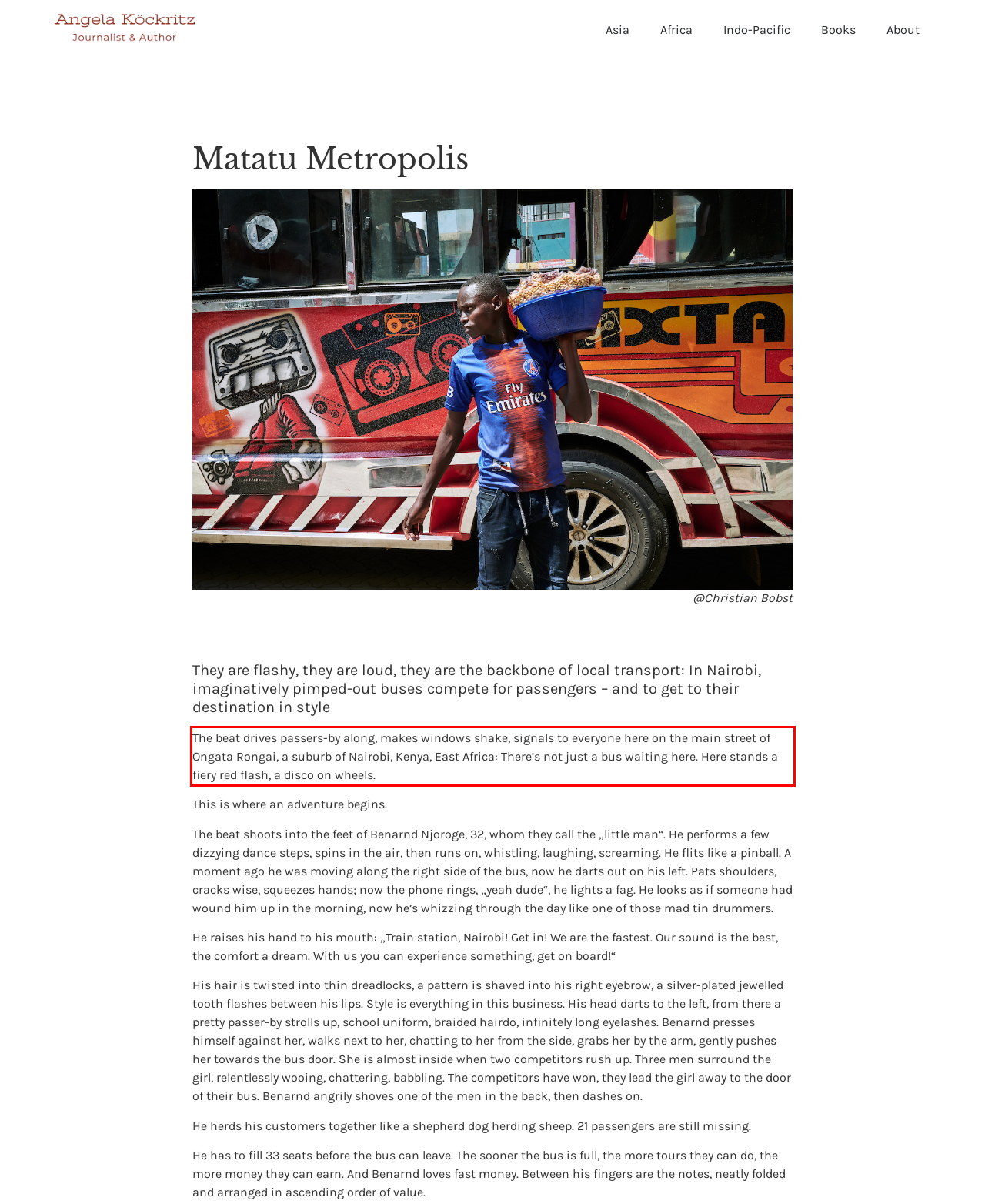Extract and provide the text found inside the red rectangle in the screenshot of the webpage.

The beat drives passers-by along, makes windows shake, signals to everyone here on the main street of Ongata Rongai, a suburb of Nairobi, Kenya, East Africa: There’s not just a bus waiting here. Here stands a fiery red flash, a disco on wheels.